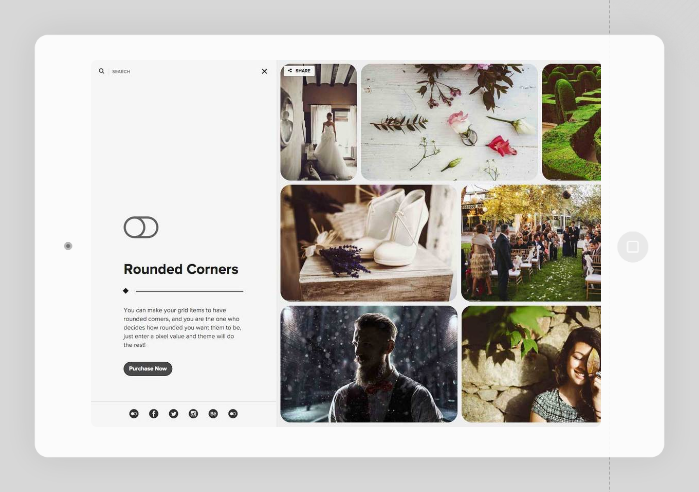Please provide a comprehensive answer to the question below using the information from the image: What type of images are displayed in the collage?

The collage on the right side of the screen displays a variety of images, including a bride in a wedding dress, flowers, and scenic outdoor shots, showcasing the different types of visuals that can be enhanced with the Rounded Corners feature.